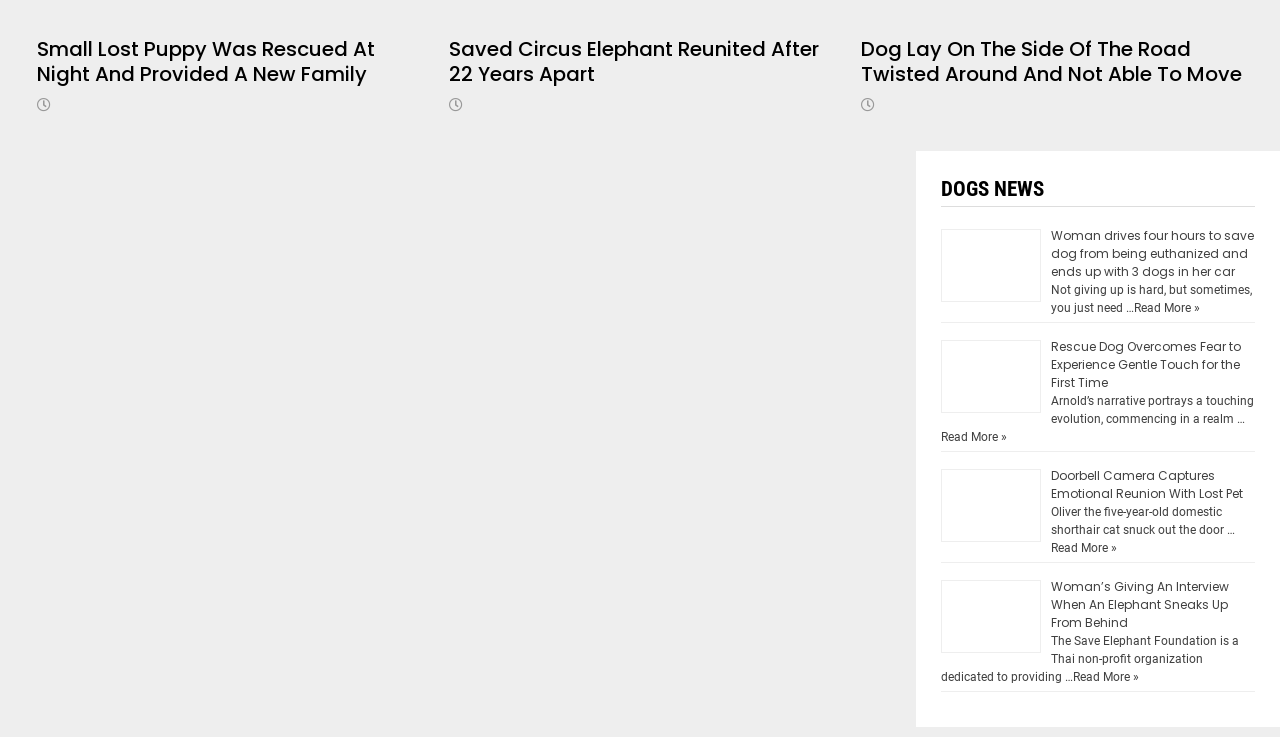Kindly provide the bounding box coordinates of the section you need to click on to fulfill the given instruction: "View the image of the woman driving to save a dog".

[0.735, 0.311, 0.813, 0.409]